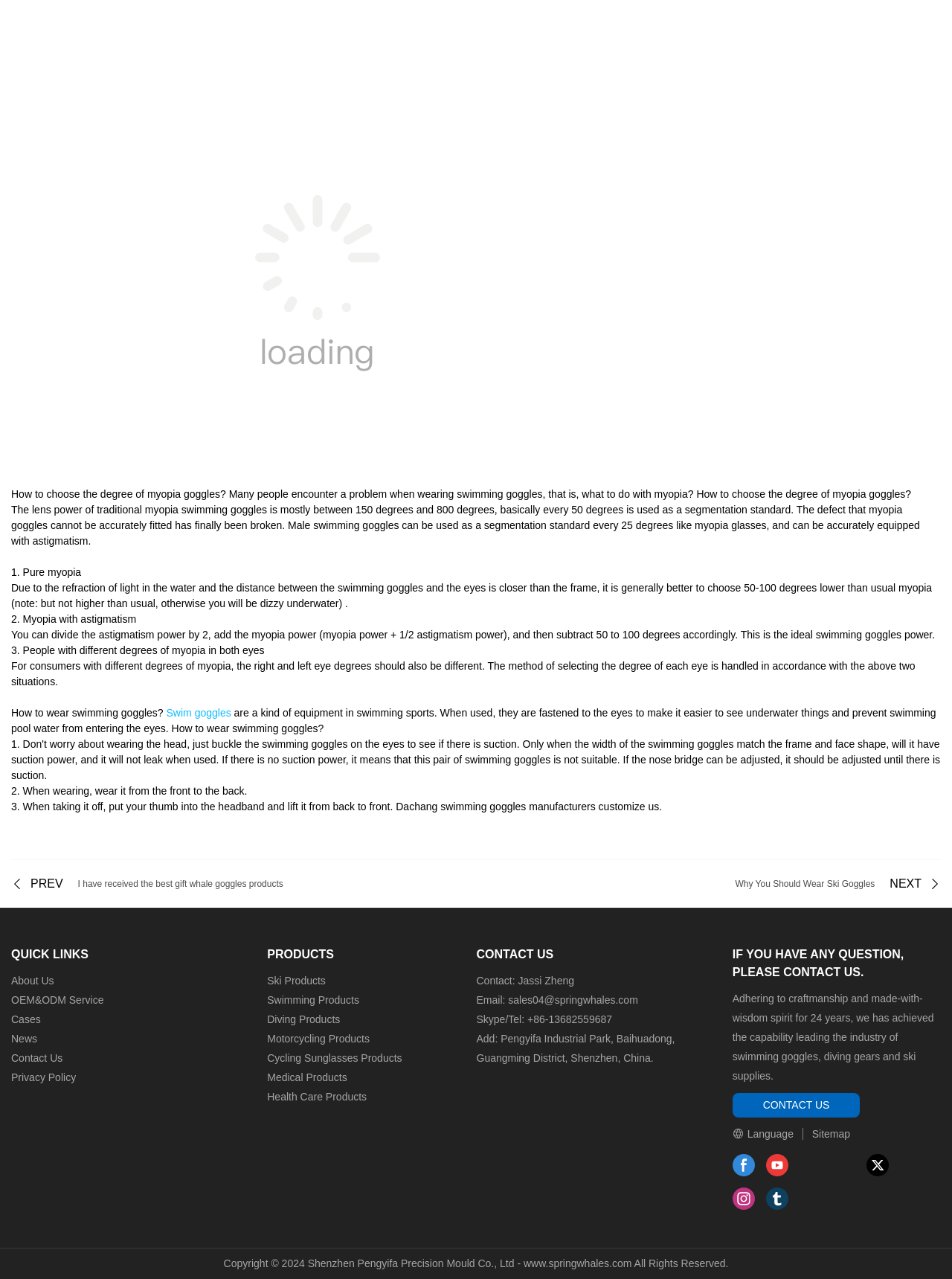Determine the bounding box coordinates for the UI element described. Format the coordinates as (top-left x, top-left y, bottom-right x, bottom-right y) and ensure all values are between 0 and 1. Element description: Privacy Policy

[0.012, 0.838, 0.08, 0.847]